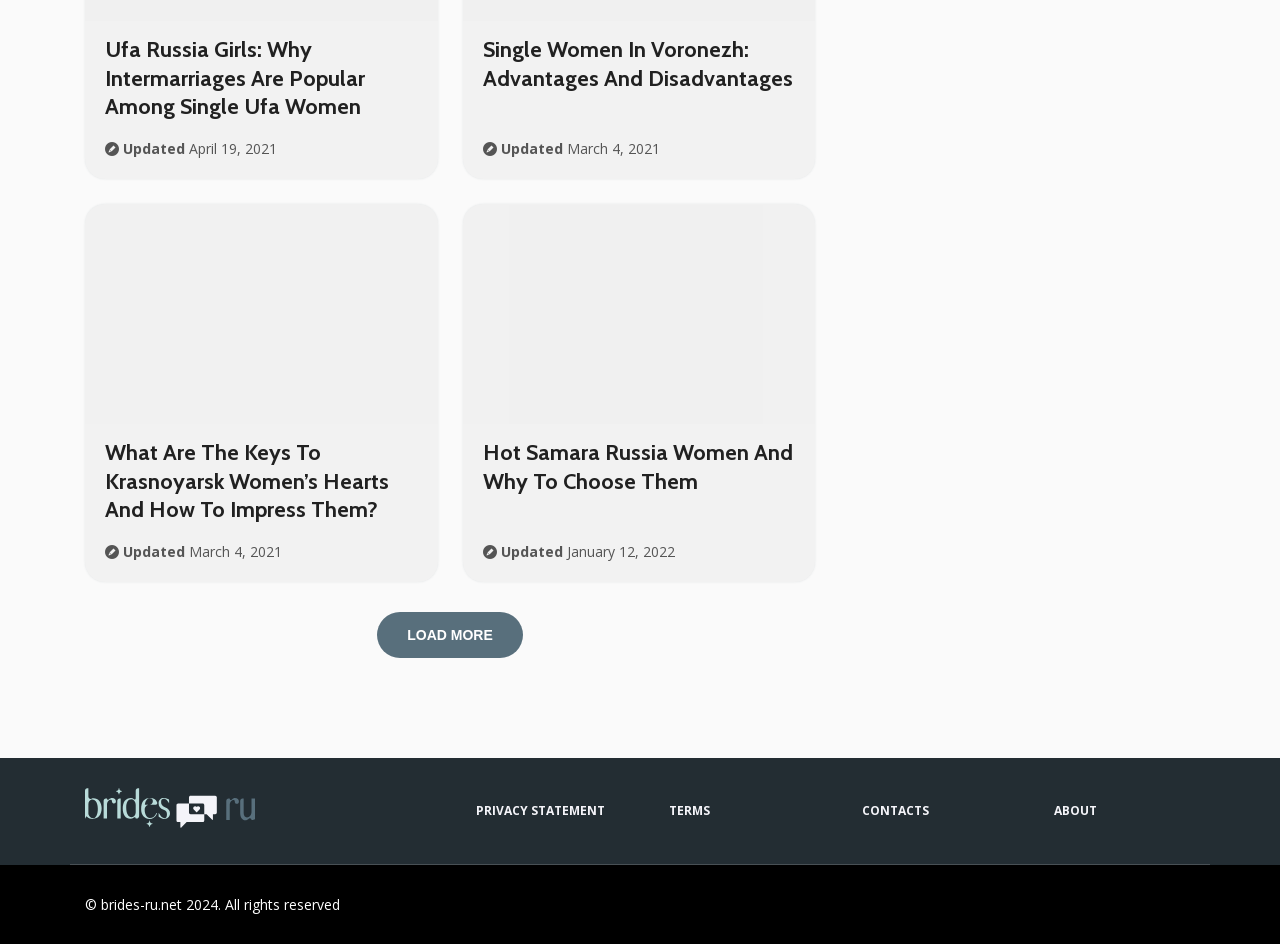Show the bounding box coordinates for the element that needs to be clicked to execute the following instruction: "Go to the 'Brides Ru' homepage". Provide the coordinates in the form of four float numbers between 0 and 1, i.e., [left, top, right, bottom].

[0.055, 0.859, 0.211, 0.882]